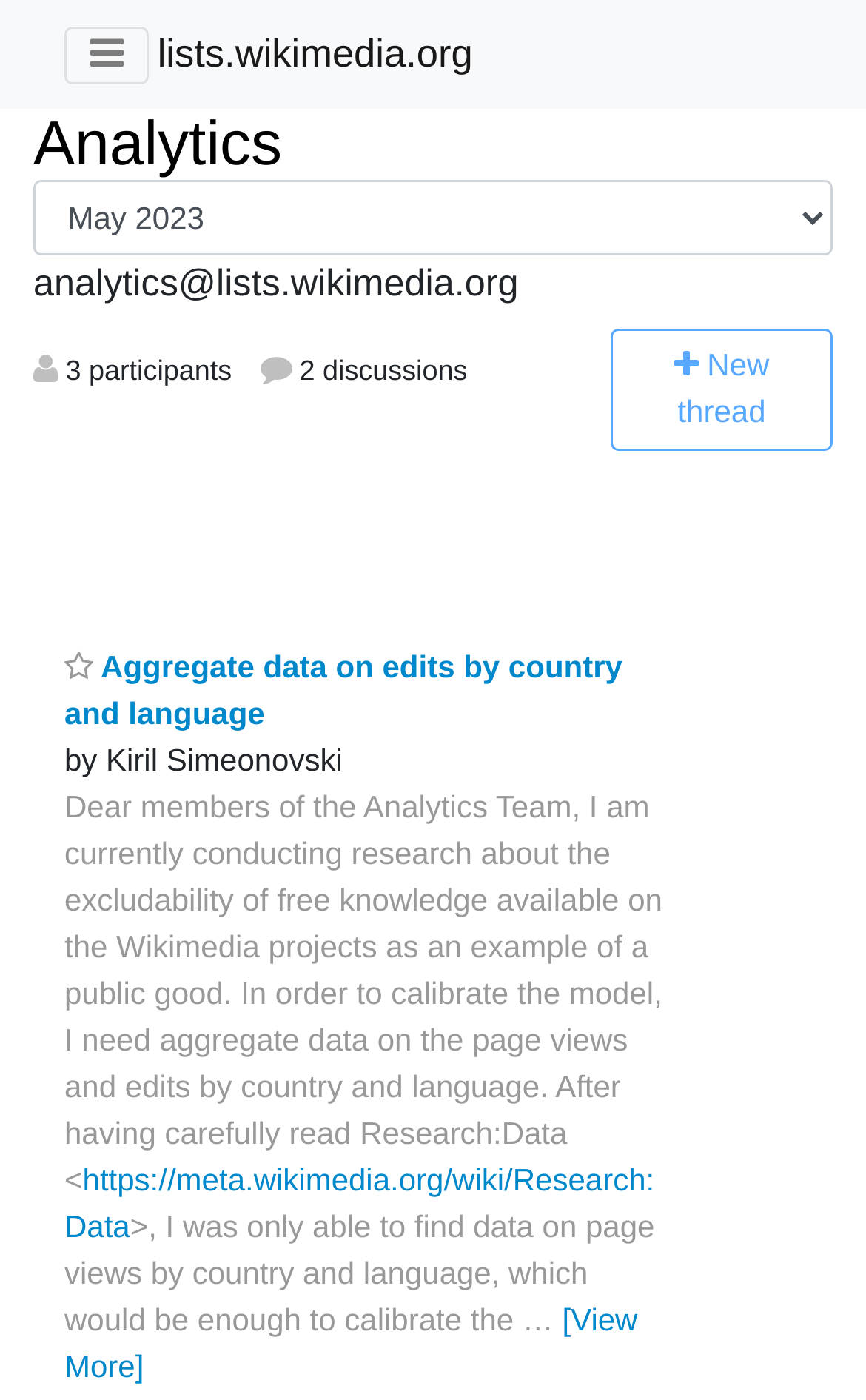How many participants are there?
Using the image as a reference, give a one-word or short phrase answer.

3